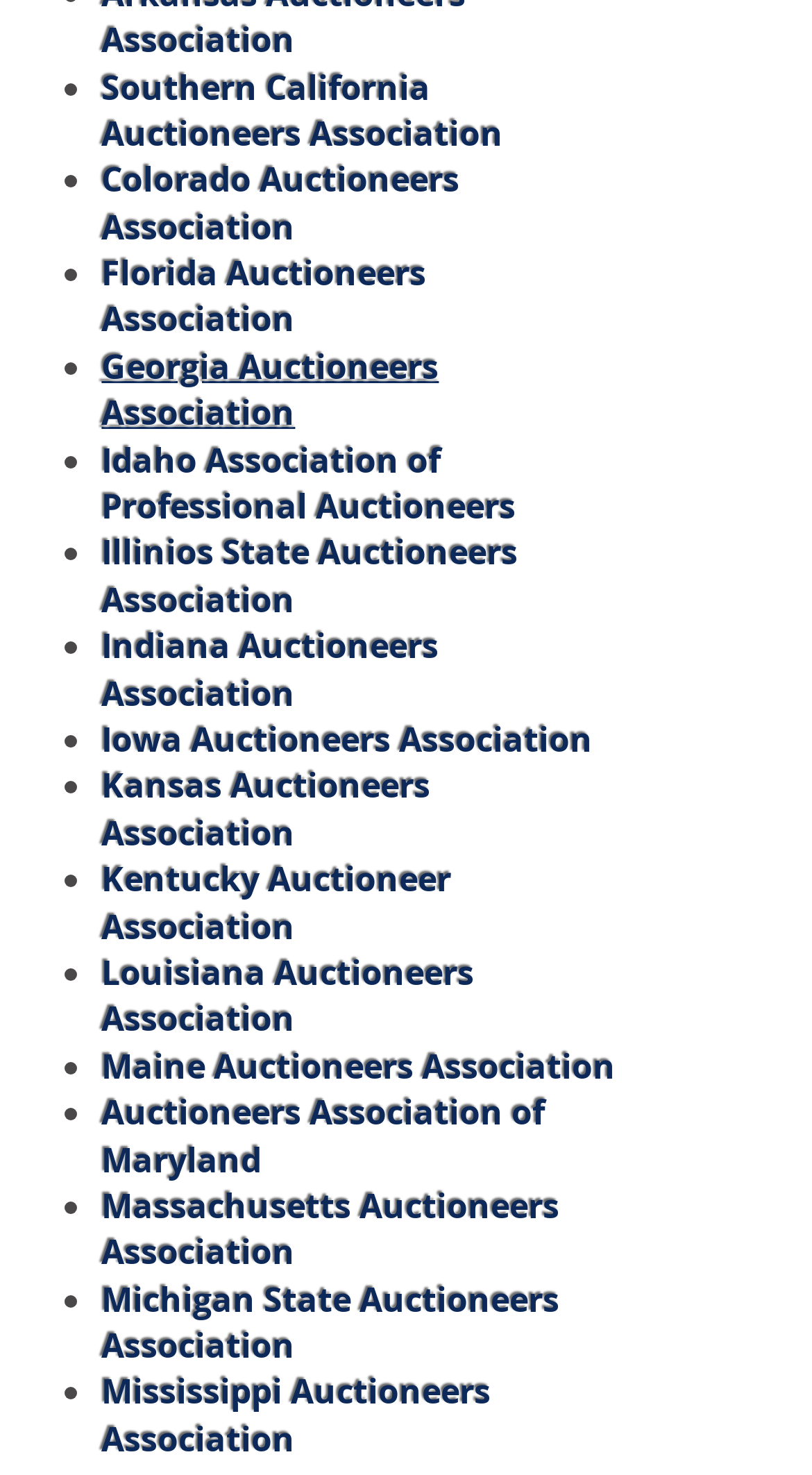Identify the bounding box coordinates of the part that should be clicked to carry out this instruction: "visit Southern California Auctioneers Association".

[0.125, 0.043, 0.62, 0.106]